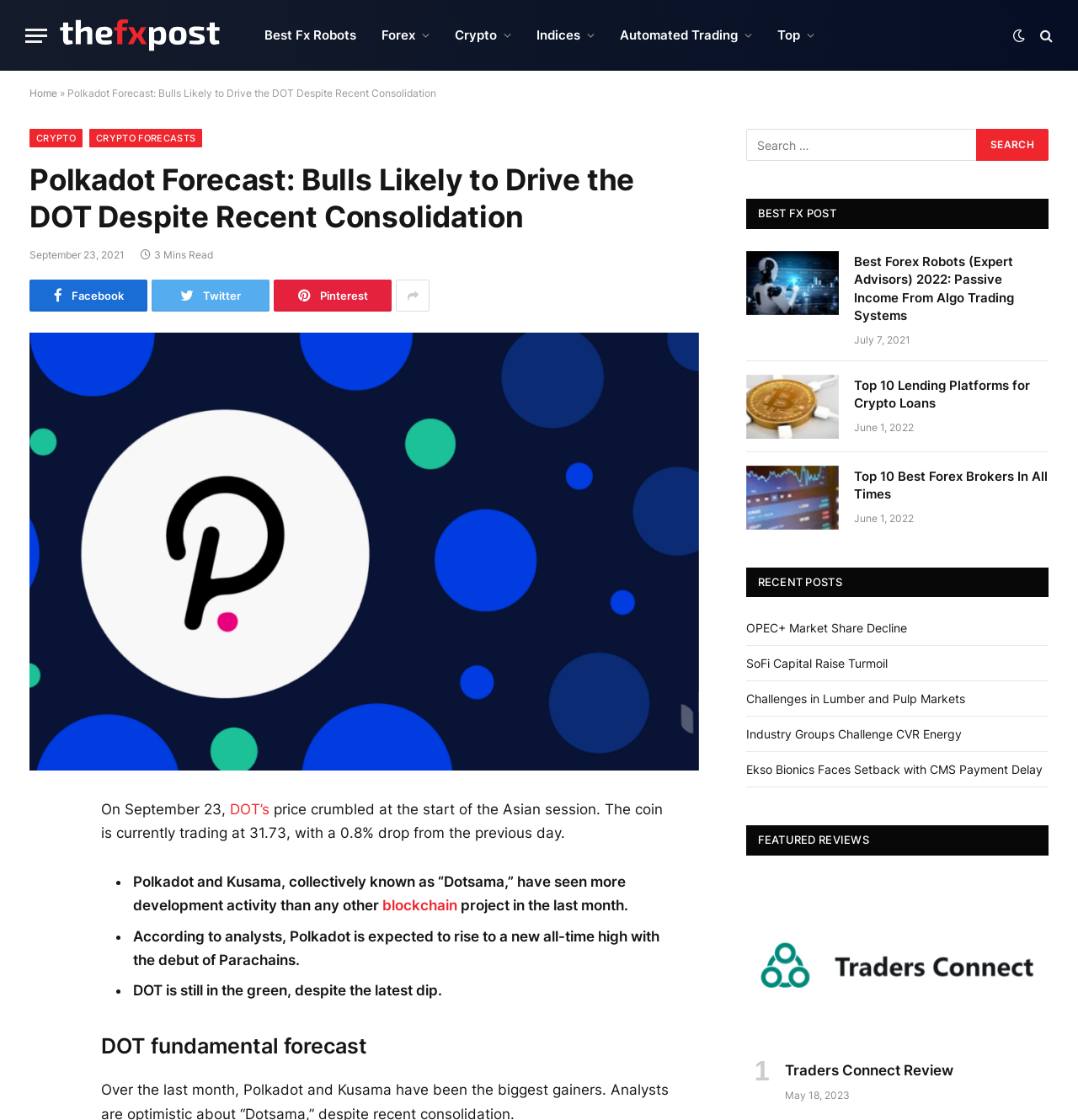Indicate the bounding box coordinates of the element that must be clicked to execute the instruction: "Share the article on Facebook". The coordinates should be given as four float numbers between 0 and 1, i.e., [left, top, right, bottom].

[0.027, 0.747, 0.063, 0.781]